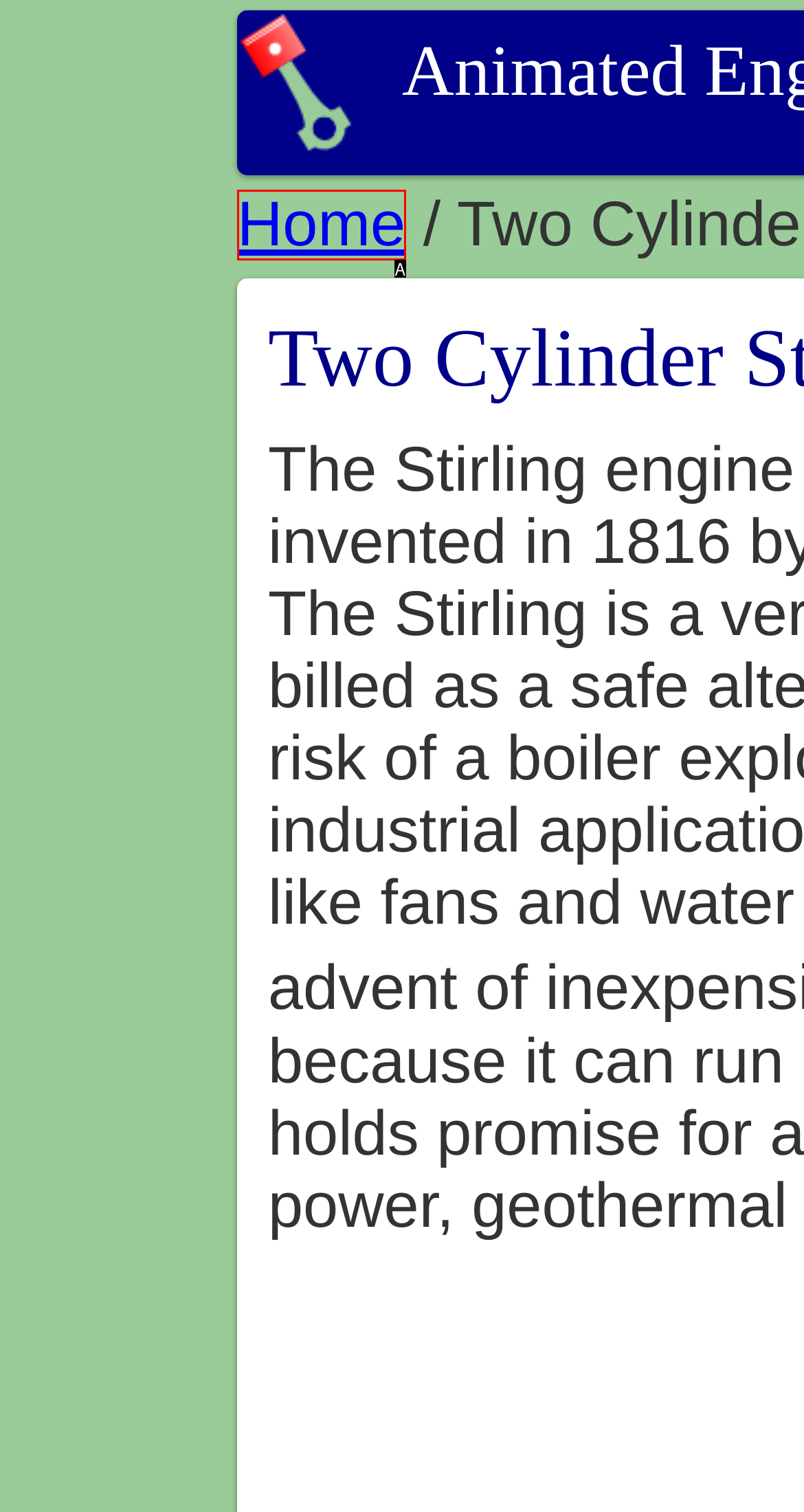Based on the given description: Home, identify the correct option and provide the corresponding letter from the given choices directly.

A